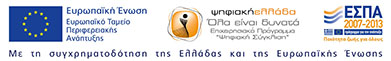Reply to the question with a brief word or phrase: What is the time frame of the ESPA initiative?

2007-2013